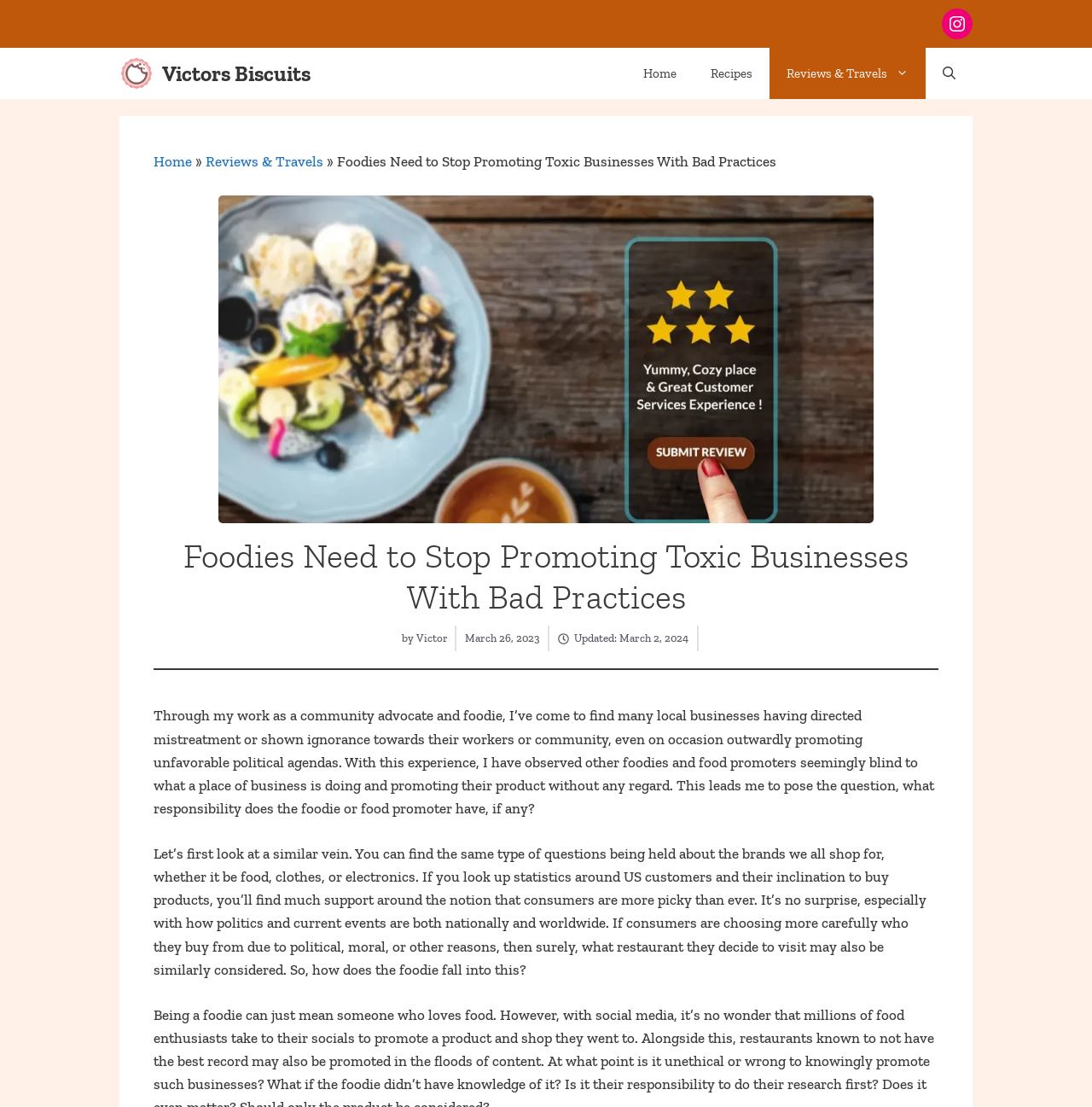Use the information in the screenshot to answer the question comprehensively: What is the topic of the article?

I determined the topic of the article by reading the header text 'Foodies Need to Stop Promoting Toxic Businesses With Bad Practices' and the subsequent paragraphs that discuss the responsibility of foodies in promoting businesses with bad practices.